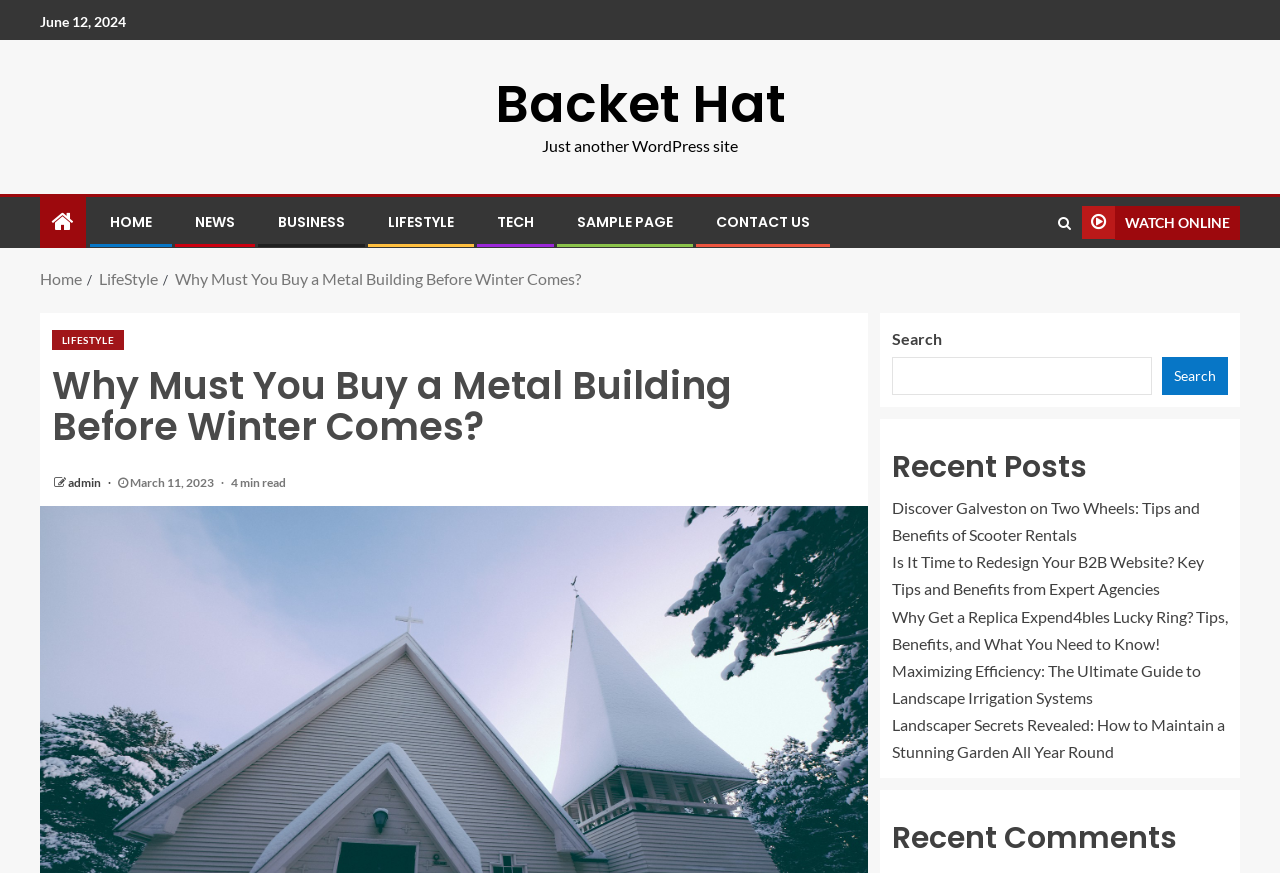Determine the bounding box coordinates of the element that should be clicked to execute the following command: "Contact US".

[0.559, 0.243, 0.633, 0.266]